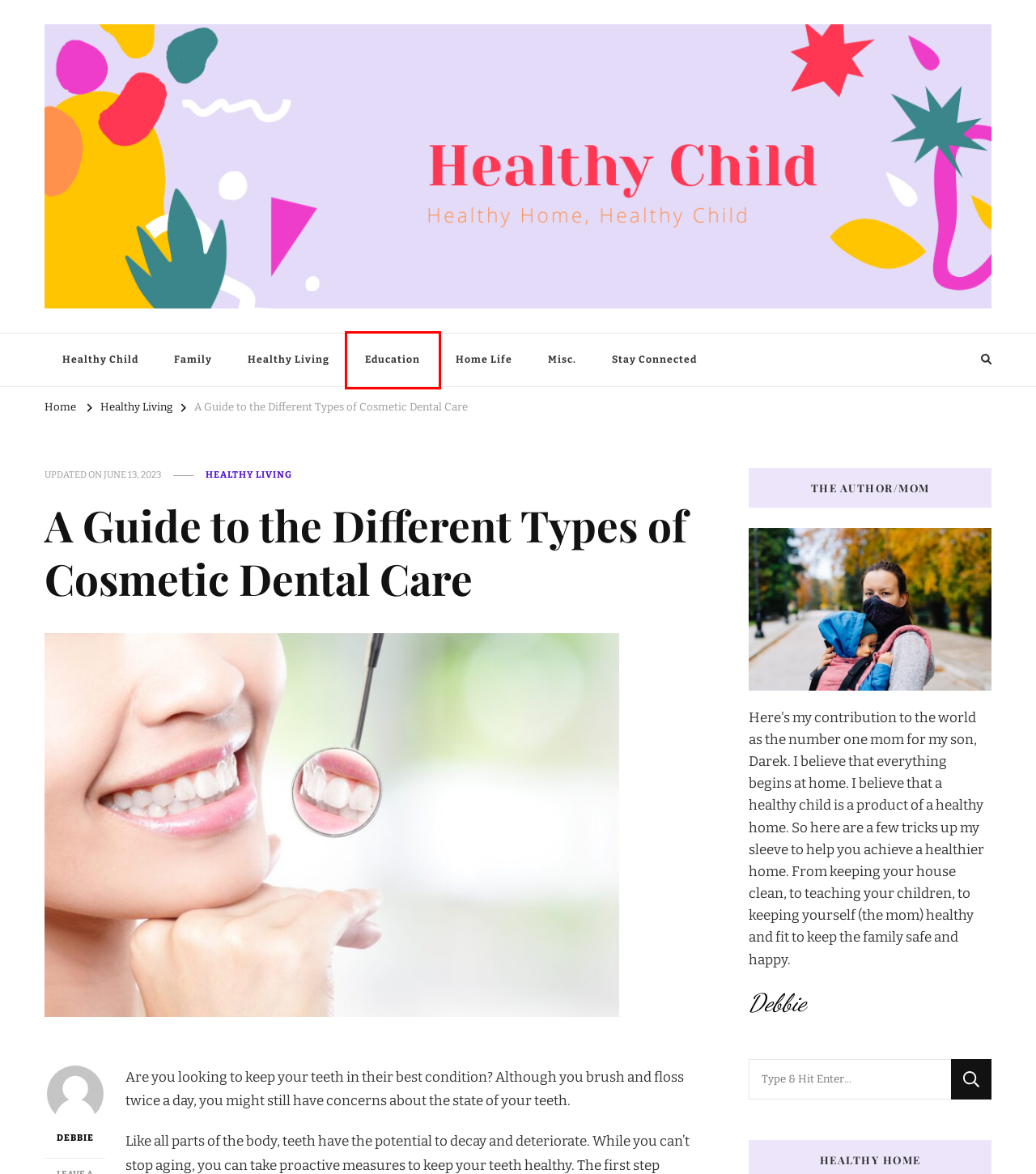Look at the given screenshot of a webpage with a red rectangle bounding box around a UI element. Pick the description that best matches the new webpage after clicking the element highlighted. The descriptions are:
A. Family Archives - Healthy Child
B. Misc. Archives - Healthy Child
C. Home Life Archives - Healthy Child
D. Healthy Child - Healthy Home, Healthy Child
E. Healthy Living Archives - Healthy Child
F. Education Archives - Healthy Child
G. Creative Ways to Breathe New Life Into Your Unwanted Clothes - Healthy Child
H. Stay Connected - Healthy Child

F